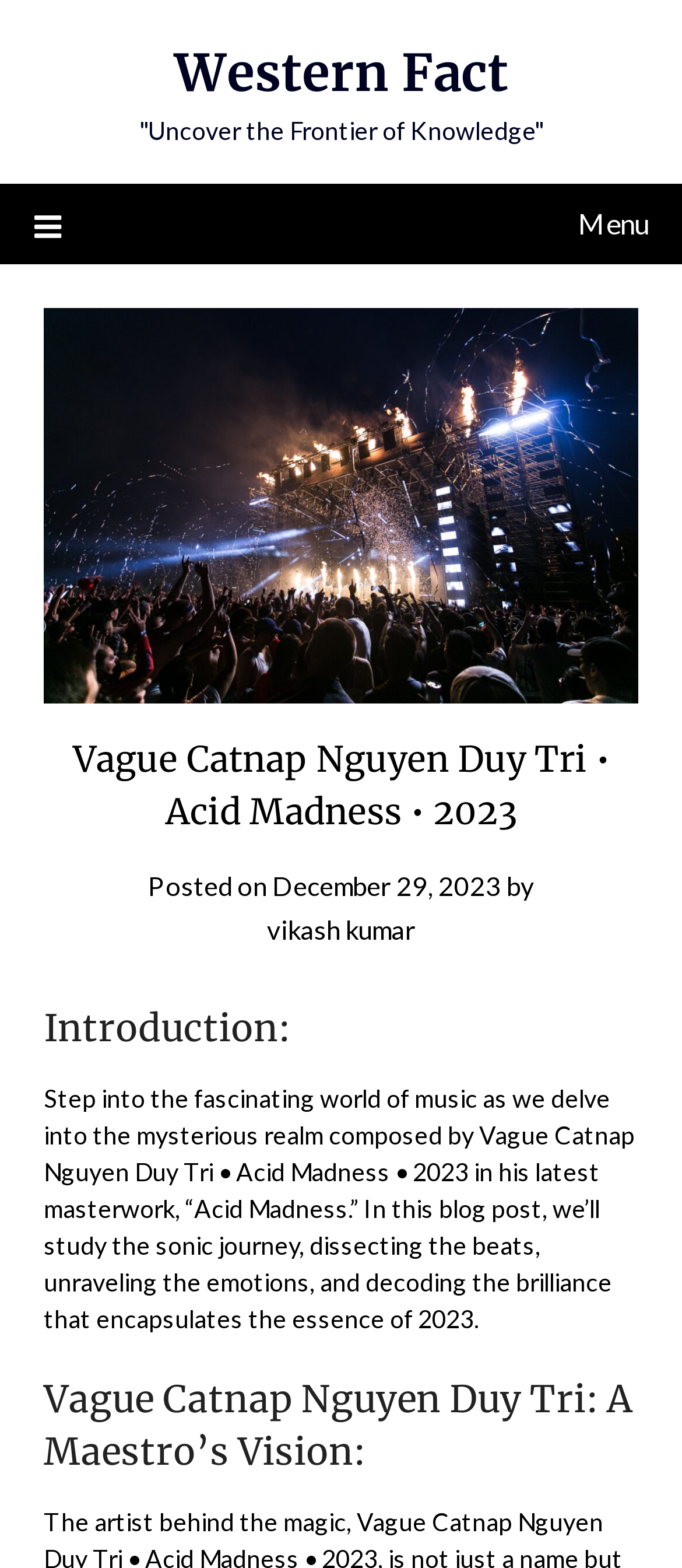Provide the bounding box coordinates of the HTML element this sentence describes: "vikash kumar".

[0.391, 0.582, 0.609, 0.602]